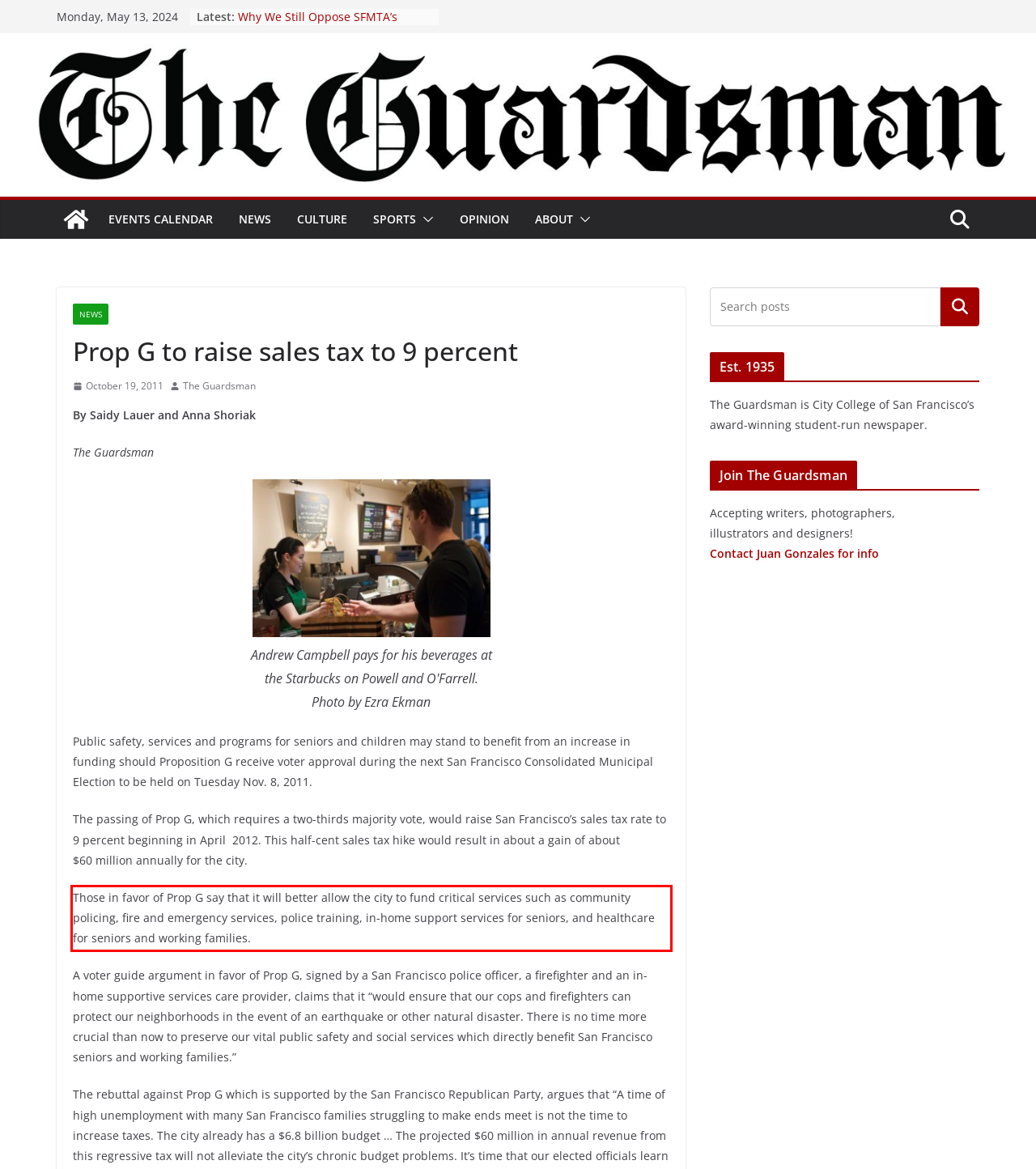In the screenshot of the webpage, find the red bounding box and perform OCR to obtain the text content restricted within this red bounding box.

Those in favor of Prop G say that it will better allow the city to fund critical services such as community policing, fire and emergency services, police training, in-home support services for seniors, and healthcare for seniors and working families.